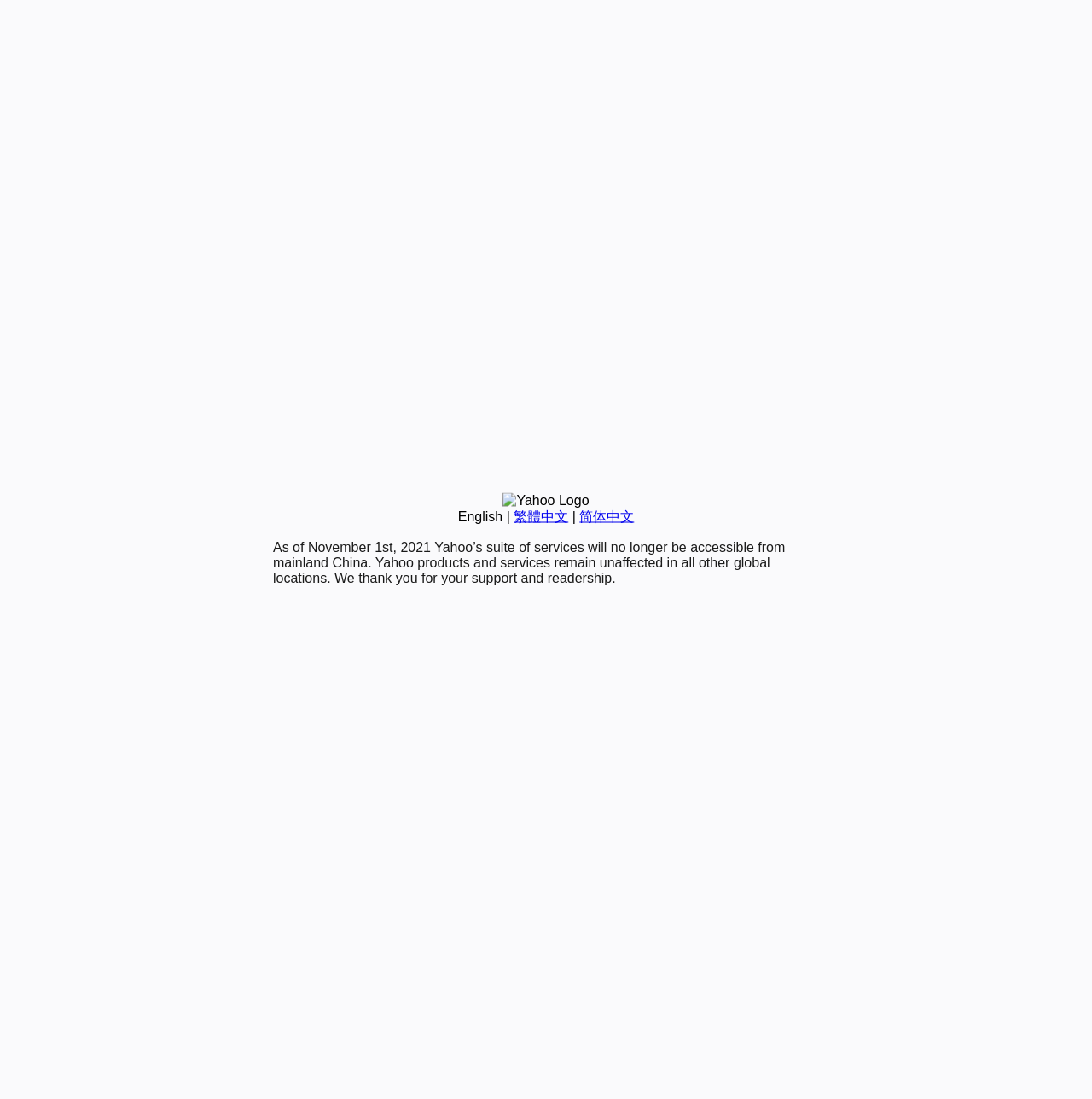Give the bounding box coordinates for the element described by: "繁體中文".

[0.47, 0.463, 0.52, 0.476]